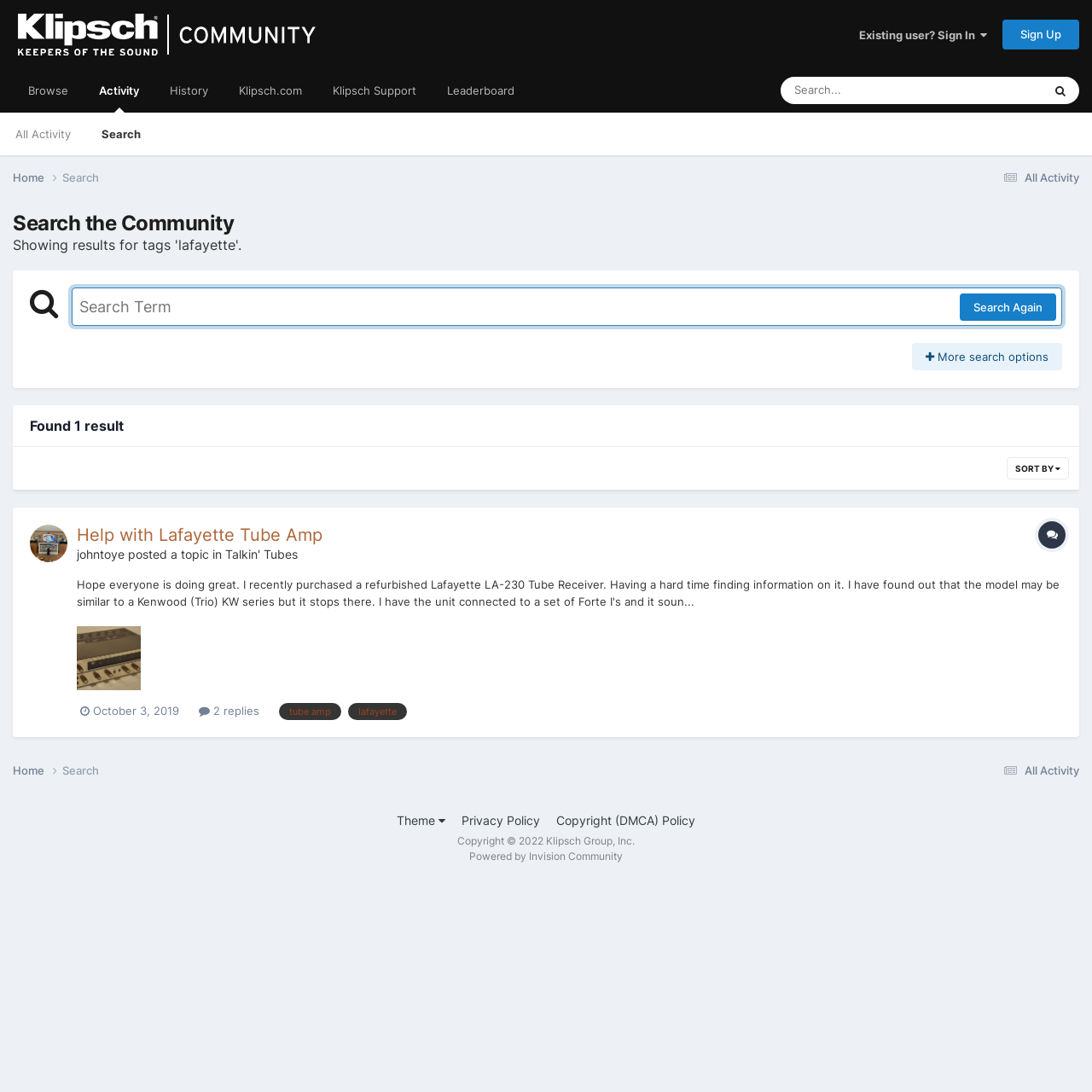Provide the bounding box coordinates of the UI element that matches the description: "Existing user? Sign In".

[0.787, 0.026, 0.904, 0.038]